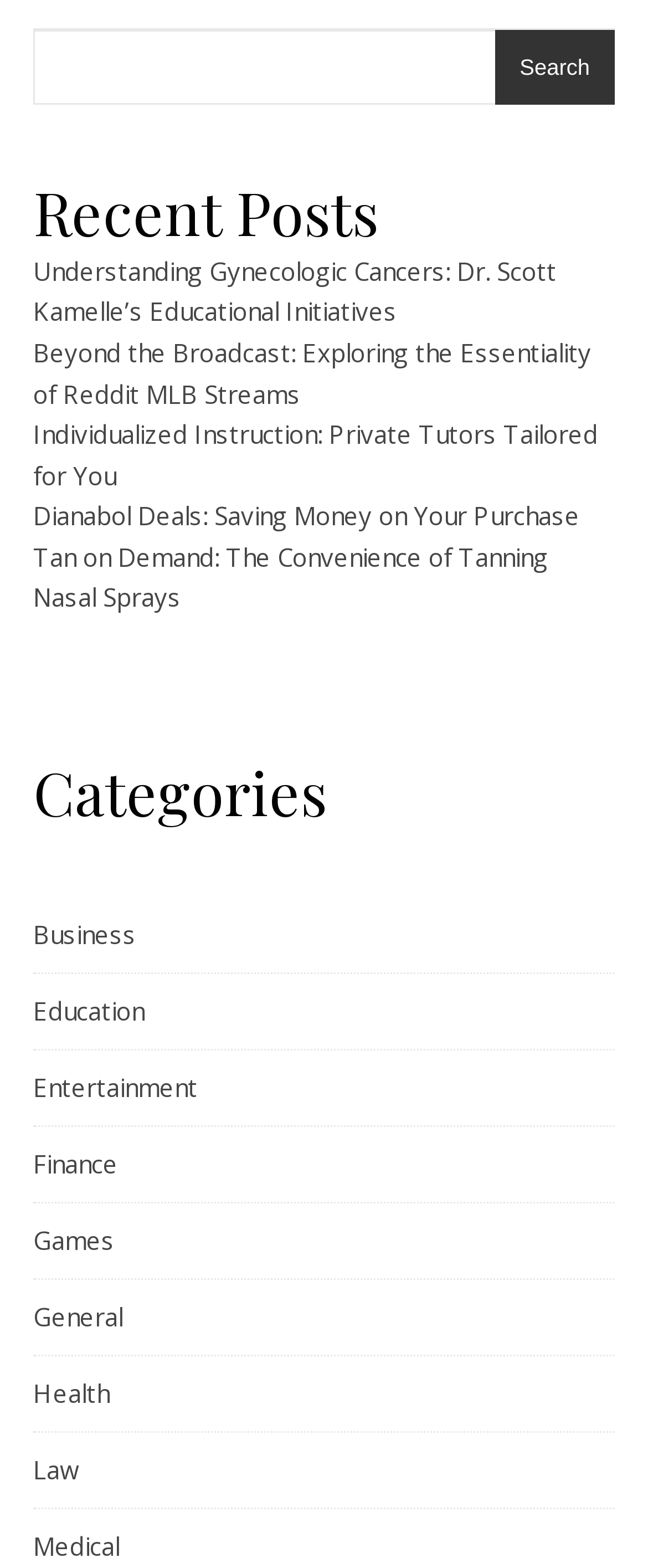Based on the image, please respond to the question with as much detail as possible:
Is there a category for Health?

I looked at the links under the 'Categories' heading, and I saw a link with the text 'Health', which suggests that there is a category for Health.